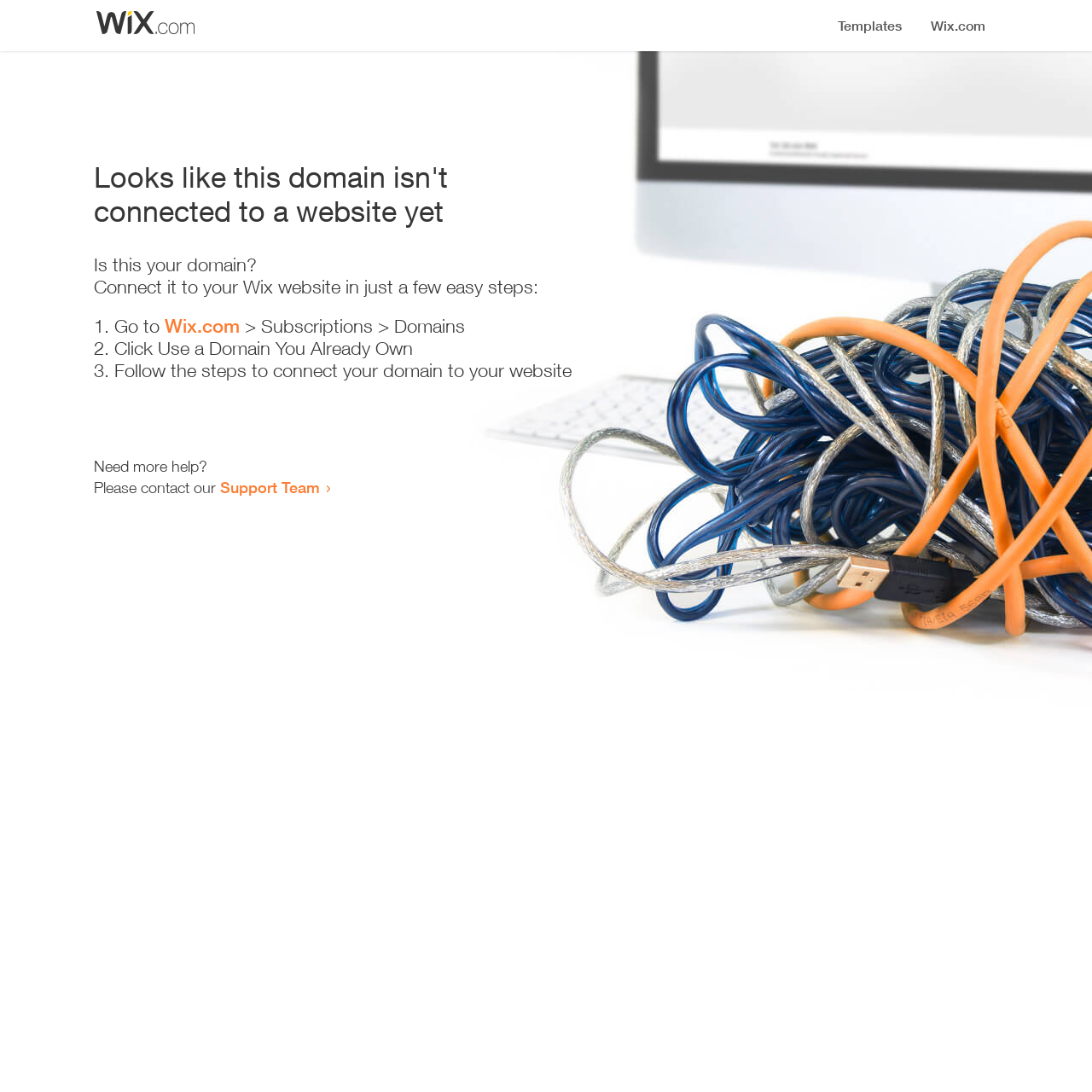What is the location of the image on the page?
Provide a thorough and detailed answer to the question.

The image is located at the top left of the page, with a bounding box coordinate of [0.086, 0.008, 0.18, 0.034], indicating its position.